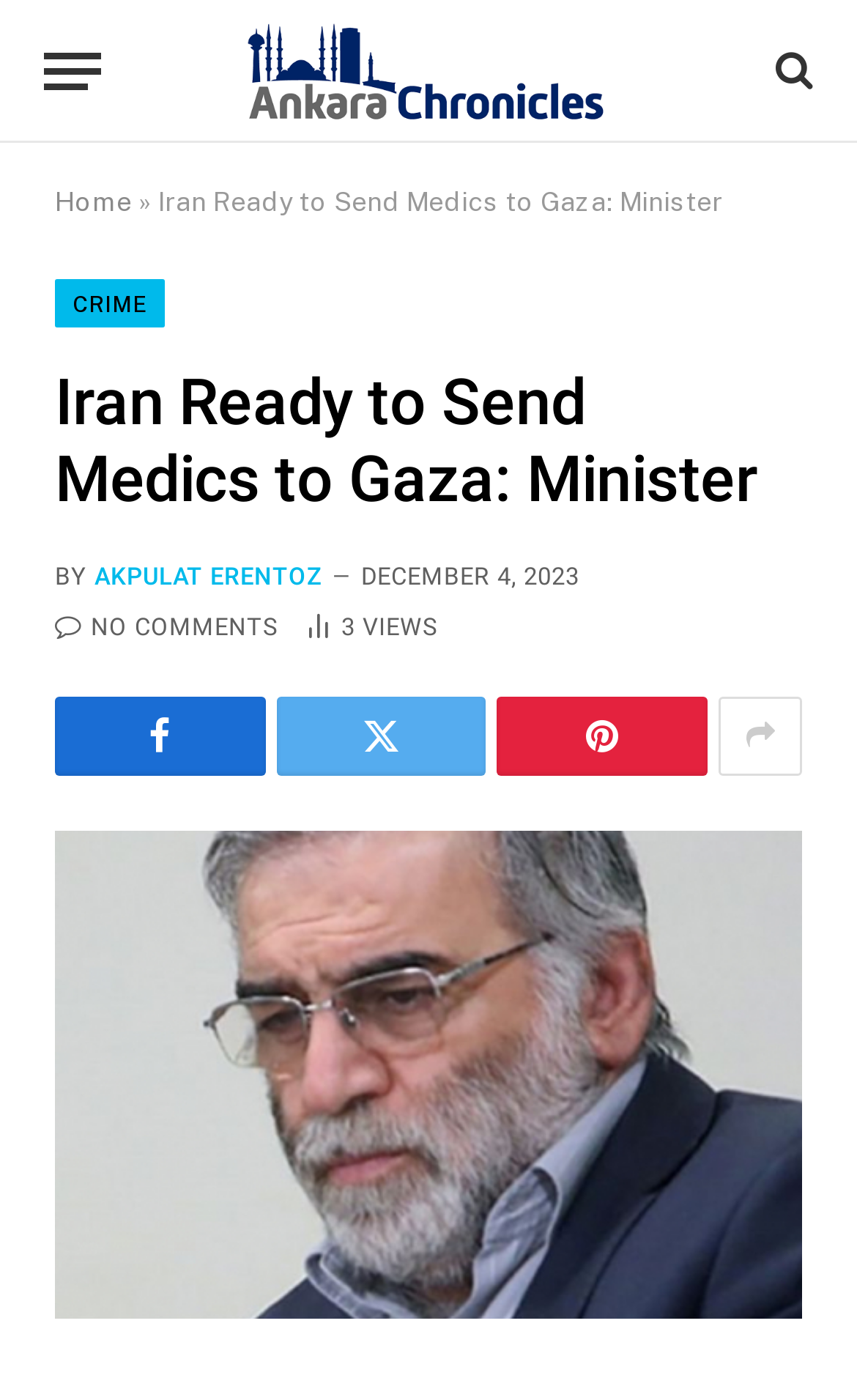Reply to the question with a single word or phrase:
Who is the author of the article?

AKPULAT ERENTOZ